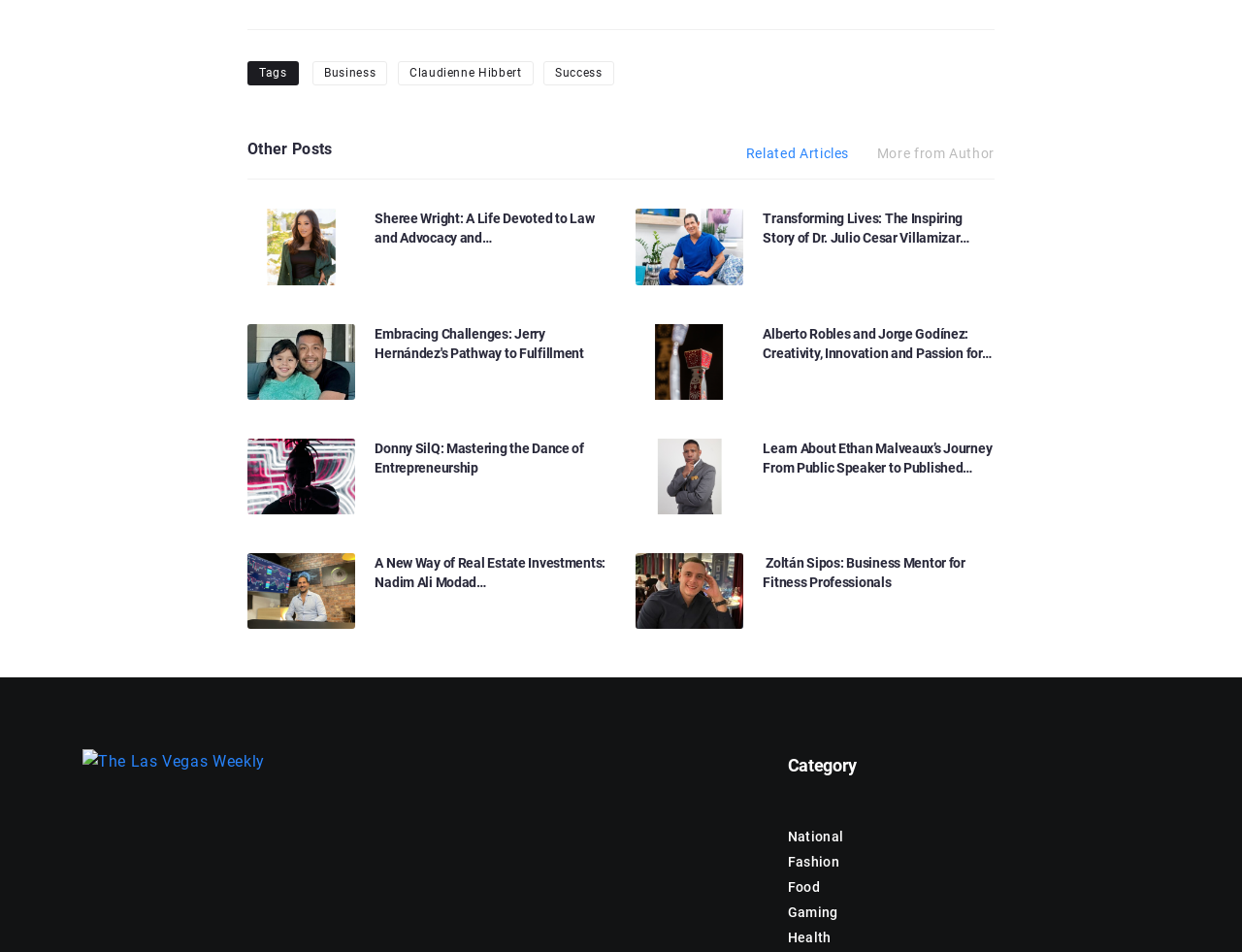What is the name of the publication that published these articles?
Analyze the image and deliver a detailed answer to the question.

By examining the webpage structure, I can see that the publication's logo and name, 'The Las Vegas Weekly', are displayed at the bottom of the page, indicating that it is the publication that published these articles.